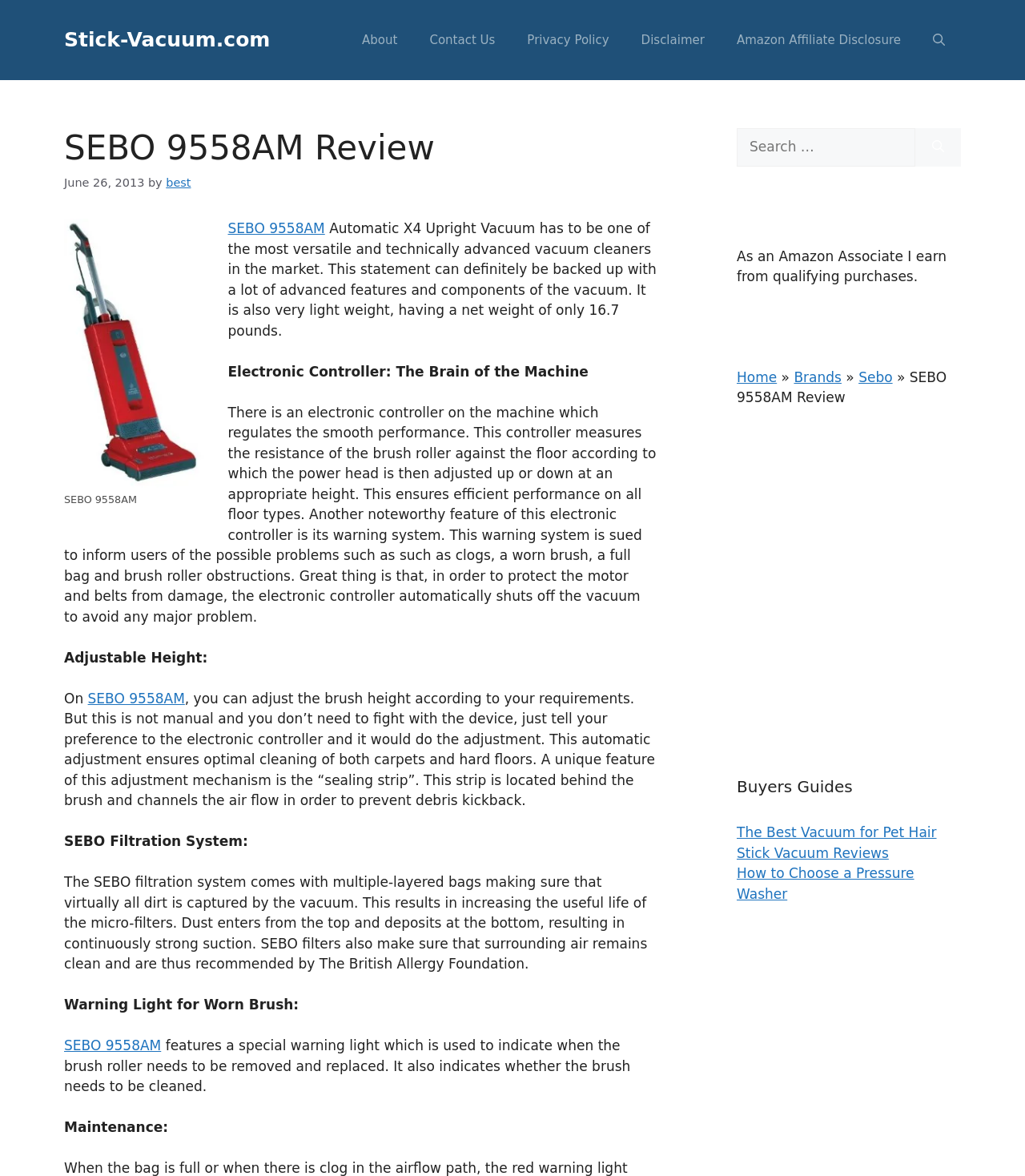Determine the bounding box coordinates for the clickable element required to fulfill the instruction: "Read the 'SEBO 9558AM Review'". Provide the coordinates as four float numbers between 0 and 1, i.e., [left, top, right, bottom].

[0.062, 0.109, 0.641, 0.143]